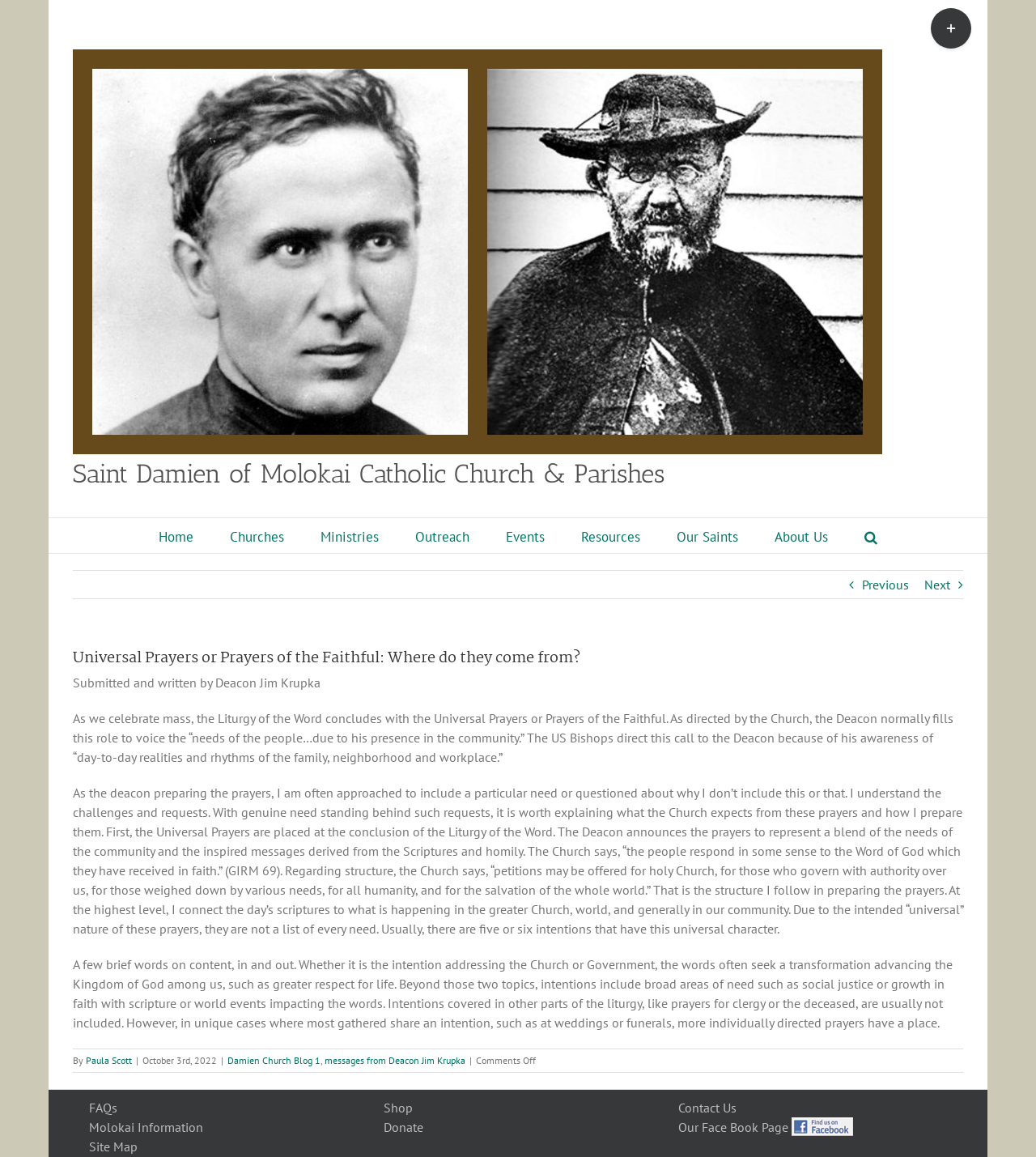Extract the primary heading text from the webpage.

Universal Prayers or Prayers of the Faithful: Where do they come from?